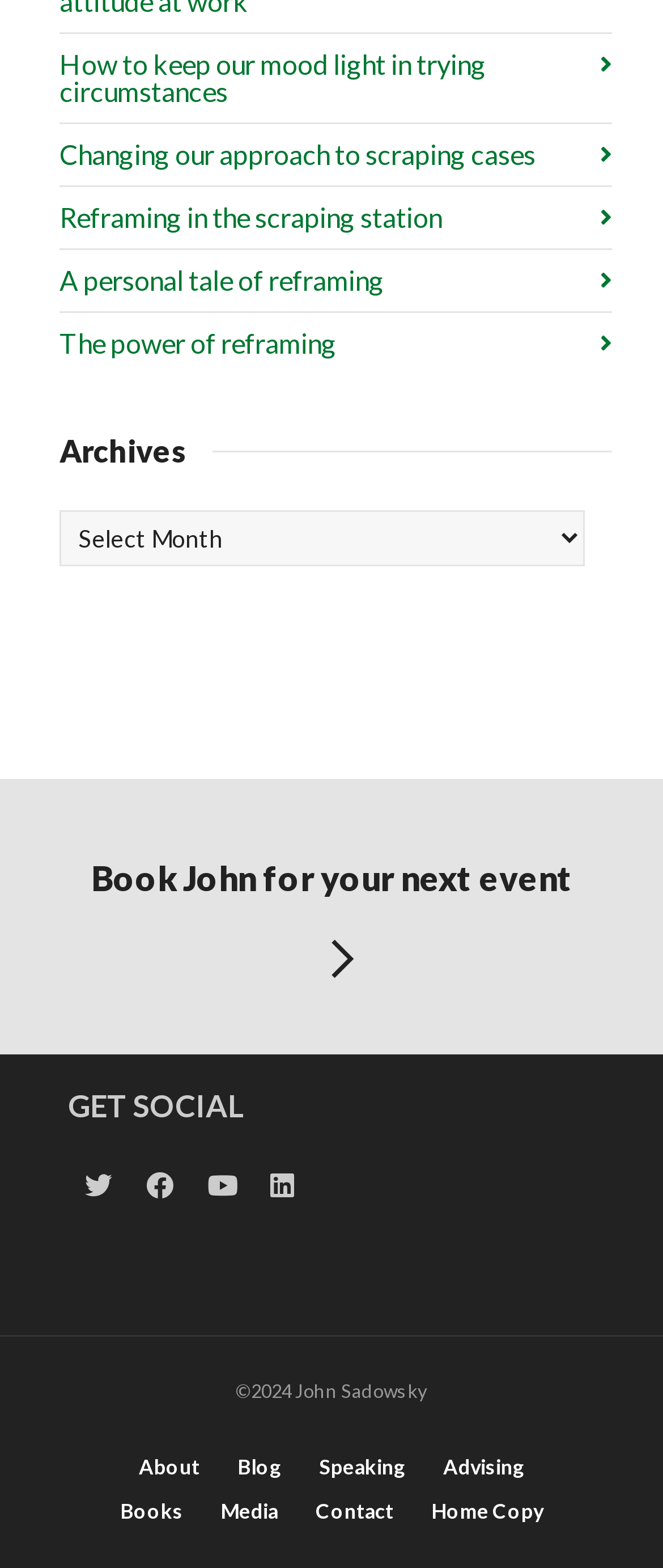Extract the bounding box coordinates for the UI element described by the text: "Home Copy". The coordinates should be in the form of [left, top, right, bottom] with values between 0 and 1.

[0.65, 0.95, 0.819, 0.978]